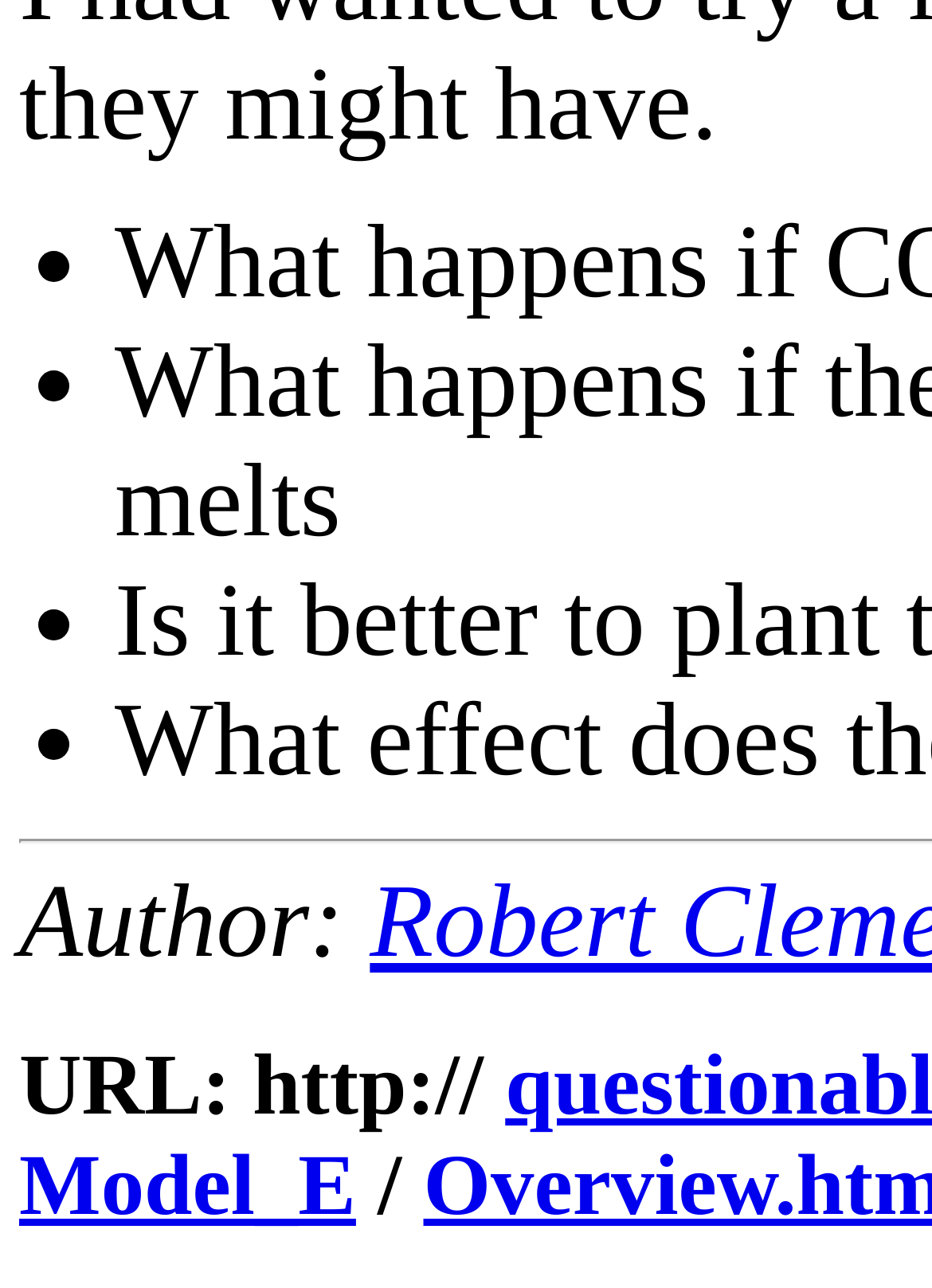How many text elements are there after the list markers?
Provide a one-word or short-phrase answer based on the image.

3